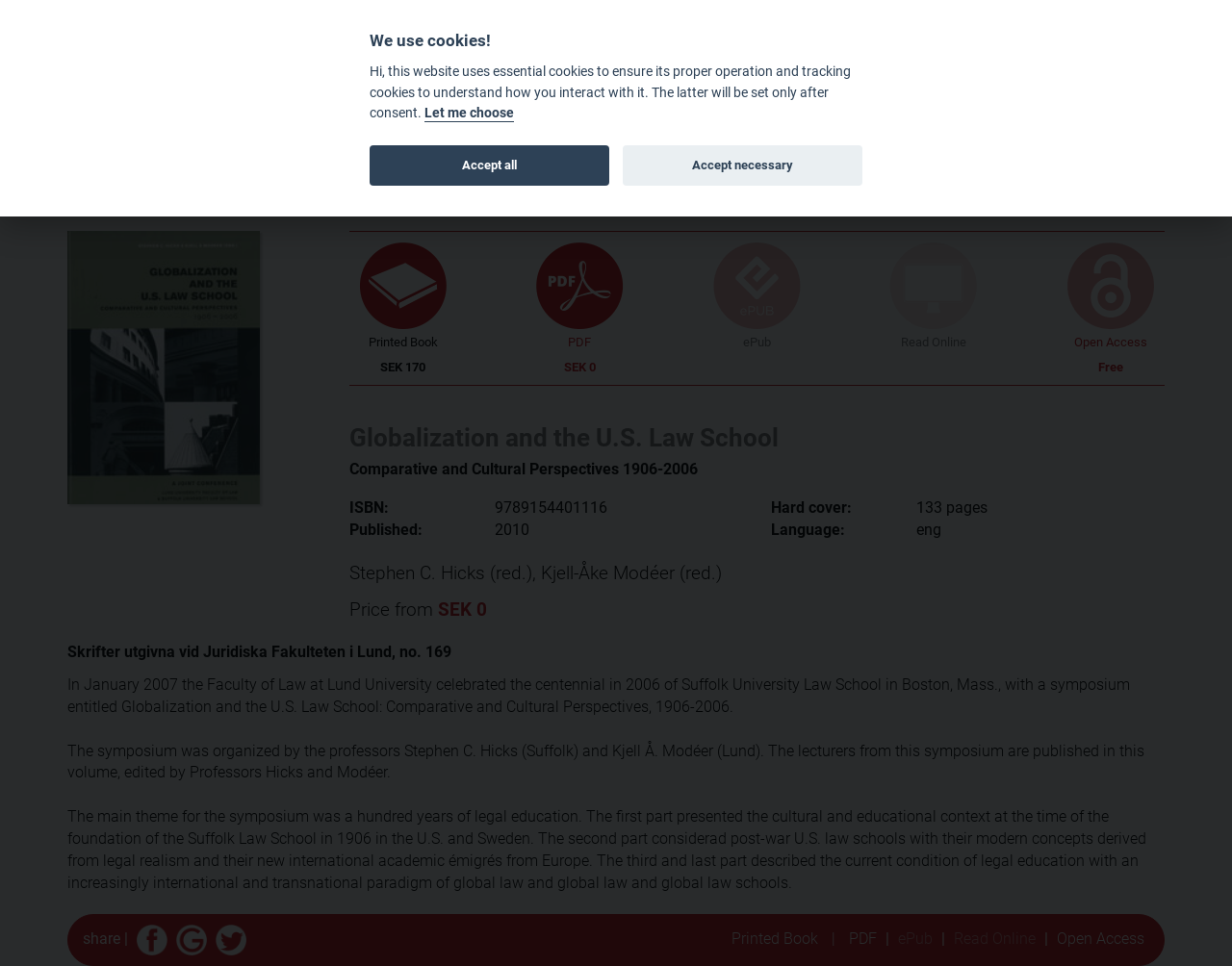Please determine the bounding box coordinates of the section I need to click to accomplish this instruction: "View the details of the book 'Globalization and the U.S. Law School'".

[0.055, 0.239, 0.26, 0.542]